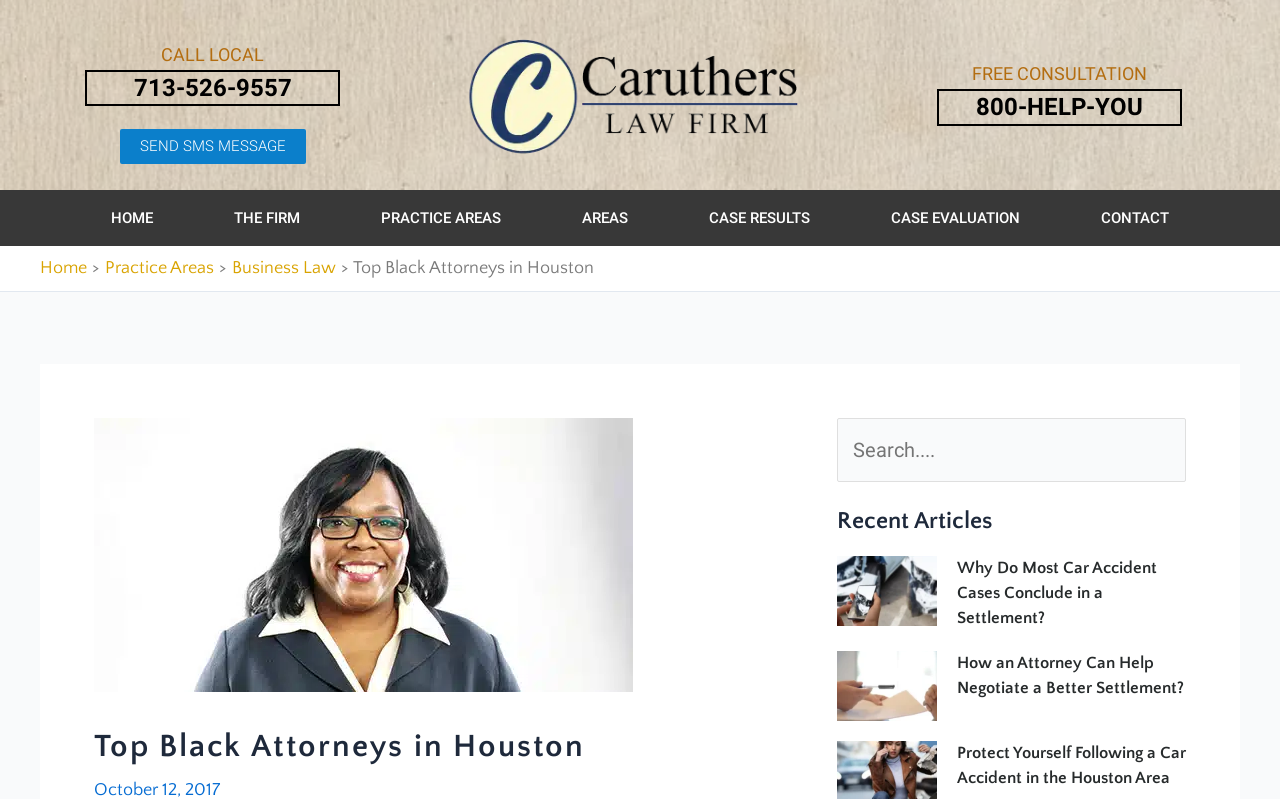Determine the bounding box coordinates of the element that should be clicked to execute the following command: "Go to HOME".

[0.055, 0.238, 0.151, 0.308]